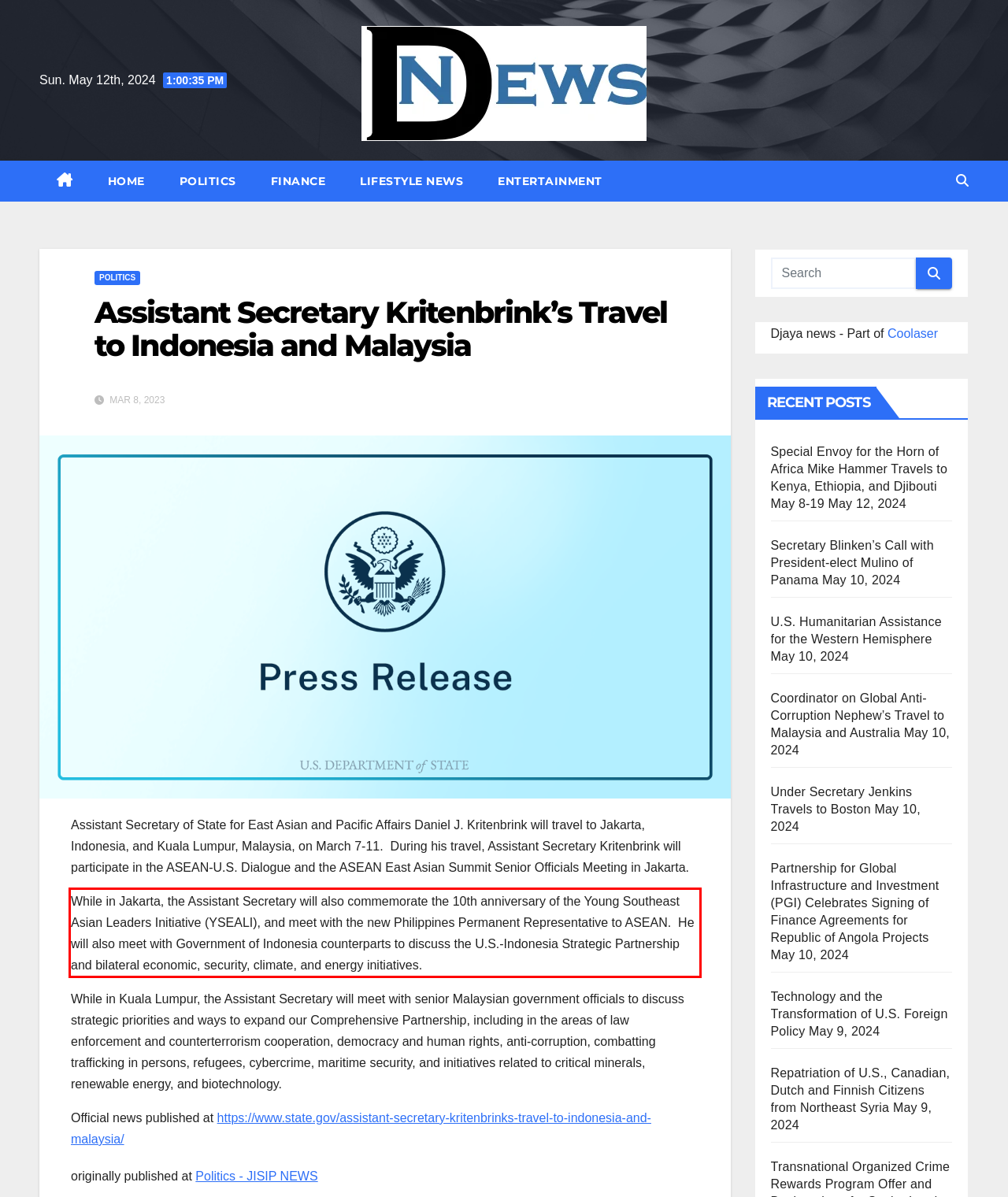Please perform OCR on the text content within the red bounding box that is highlighted in the provided webpage screenshot.

While in Jakarta, the Assistant Secretary will also commemorate the 10th anniversary of the Young Southeast Asian Leaders Initiative (YSEALI), and meet with the new Philippines Permanent Representative to ASEAN. He will also meet with Government of Indonesia counterparts to discuss the U.S.-Indonesia Strategic Partnership and bilateral economic, security, climate, and energy initiatives.